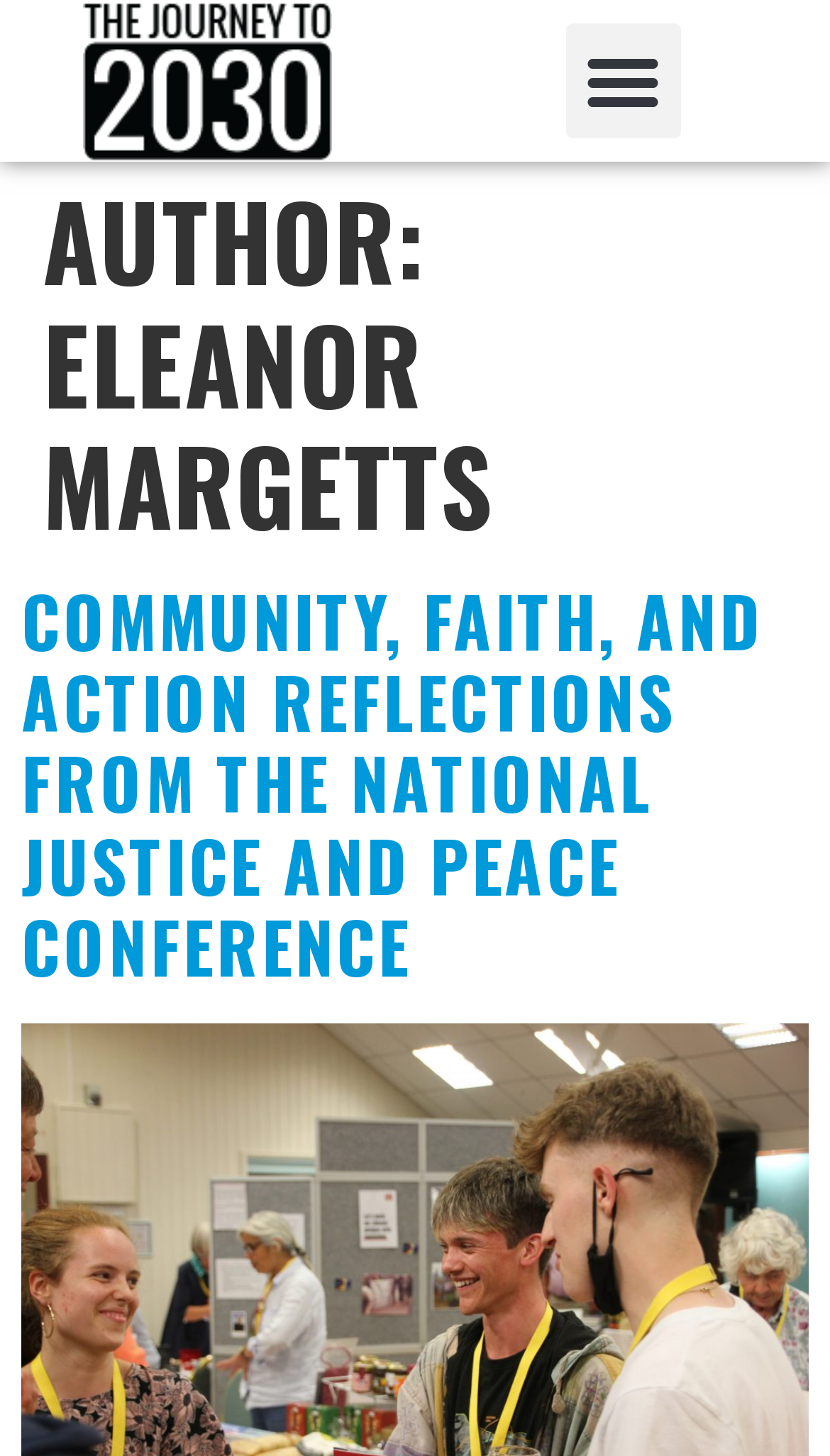Provide the bounding box for the UI element matching this description: "Menu".

[0.681, 0.016, 0.819, 0.095]